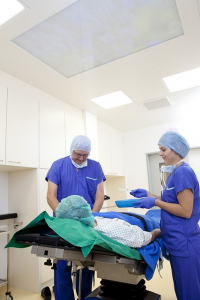Generate an elaborate caption that includes all aspects of the image.

The image depicts a surgical scene in a well-lit operating room. Two medical professionals, dressed in surgical scrubs and caps, are attending to a patient who is lying on an operating table. The patient, covered with a green surgical drape, appears to be in a relaxed state, possibly prepped for a procedure. One healthcare worker, while wearing gloves, is preparing instruments or materials, while the other, focused on the patient, seems to be providing care or reassurance. The room features modern medical equipment and a bright ceiling, contributing to a sterile and professional environment. This scene highlights the collaboration and attentiveness of healthcare staff in a surgical setting.